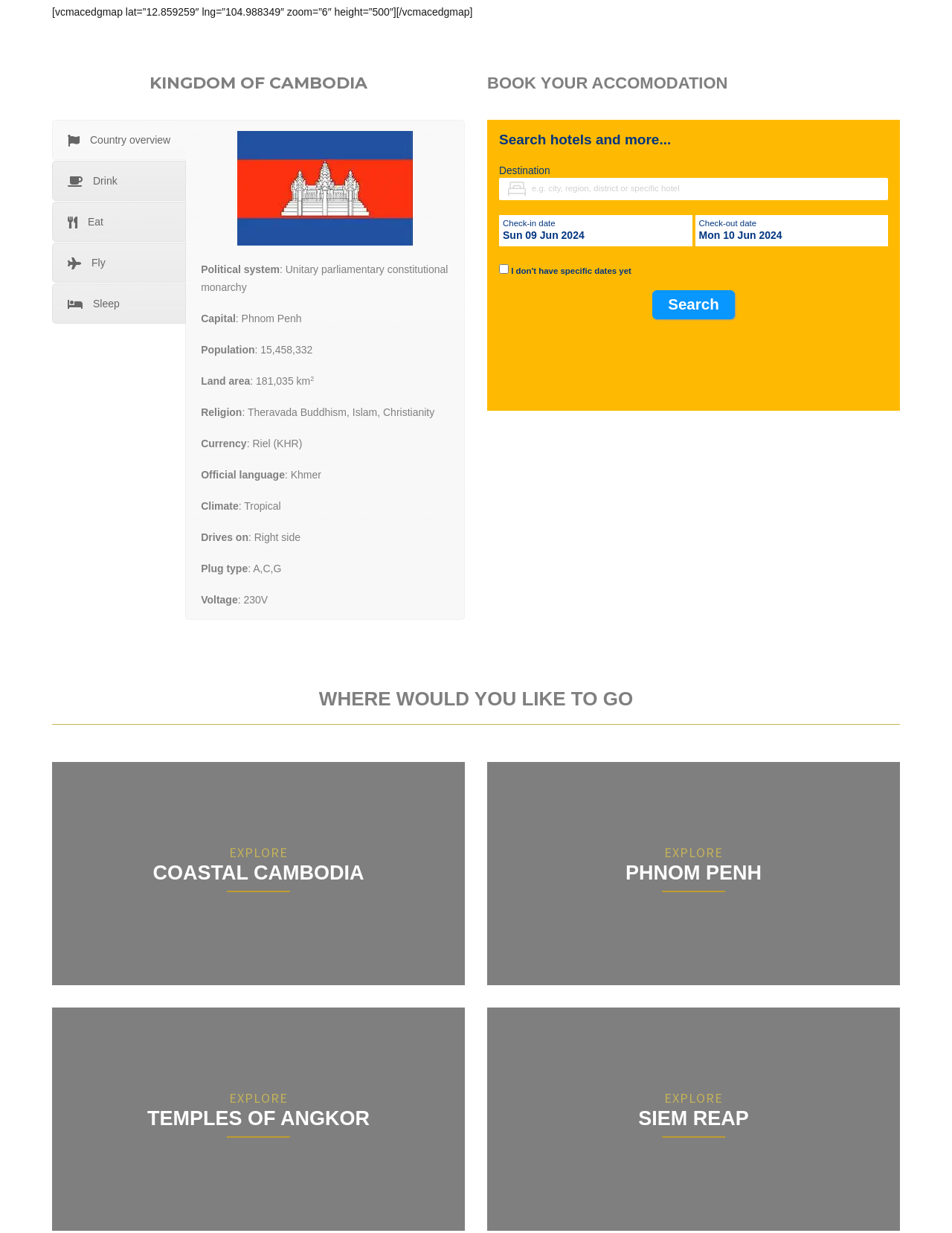Identify the bounding box coordinates of the clickable region required to complete the instruction: "Click on 'Country overview'". The coordinates should be given as four float numbers within the range of 0 and 1, i.e., [left, top, right, bottom].

[0.055, 0.097, 0.195, 0.13]